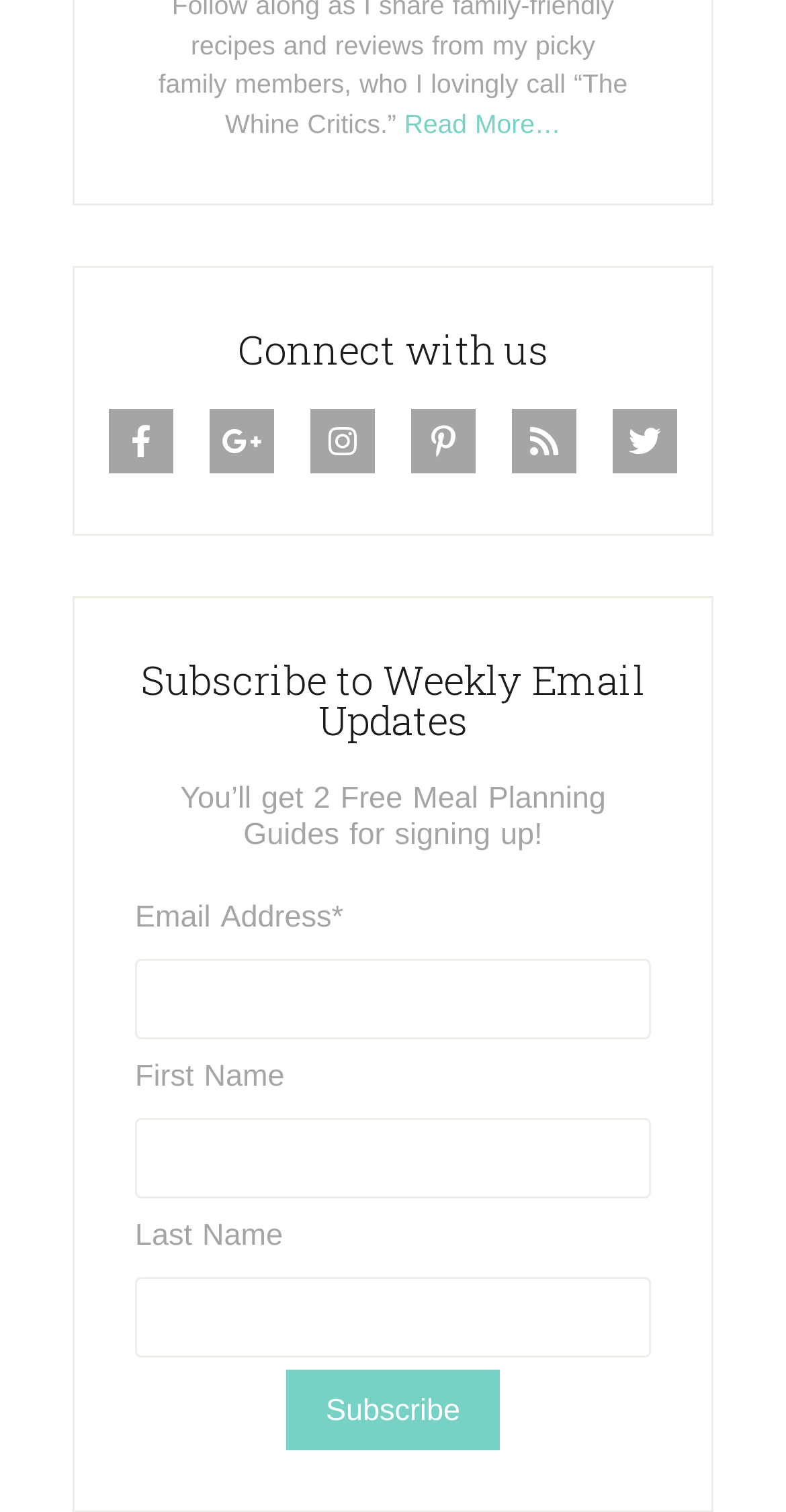Please indicate the bounding box coordinates of the element's region to be clicked to achieve the instruction: "Follow on Facebook". Provide the coordinates as four float numbers between 0 and 1, i.e., [left, top, right, bottom].

[0.138, 0.271, 0.221, 0.314]